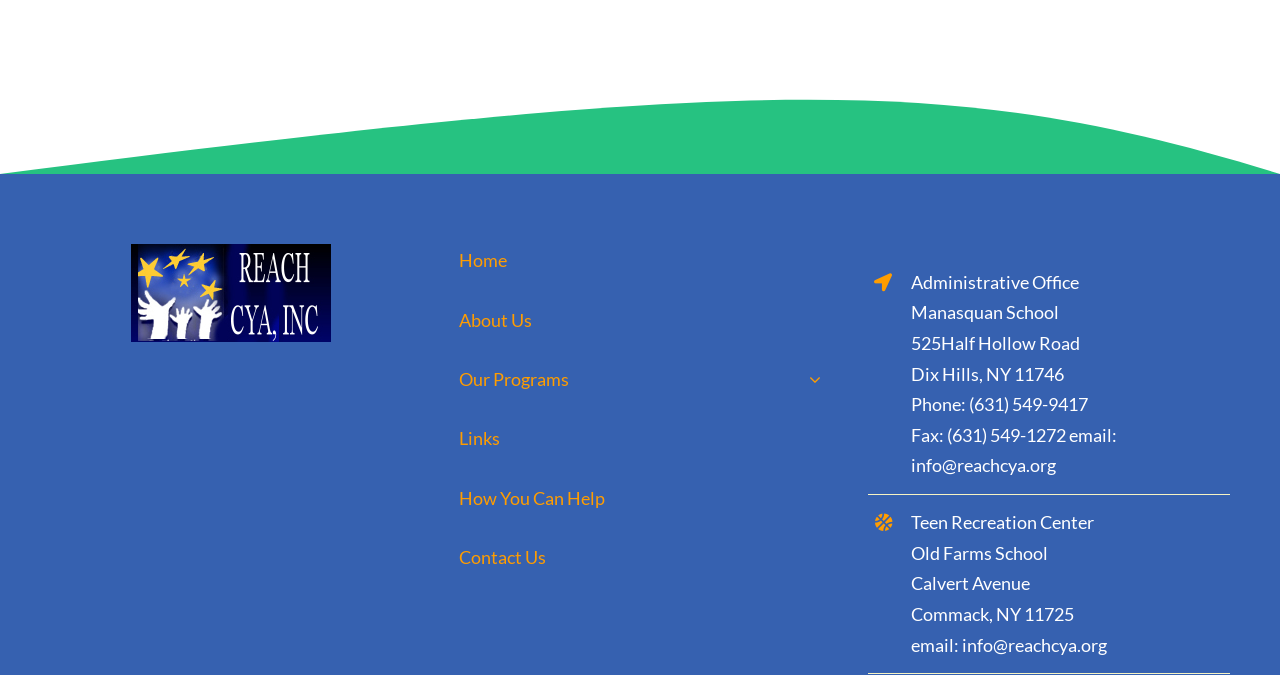How many main menu items are there in the navigation?
Using the visual information, reply with a single word or short phrase.

6